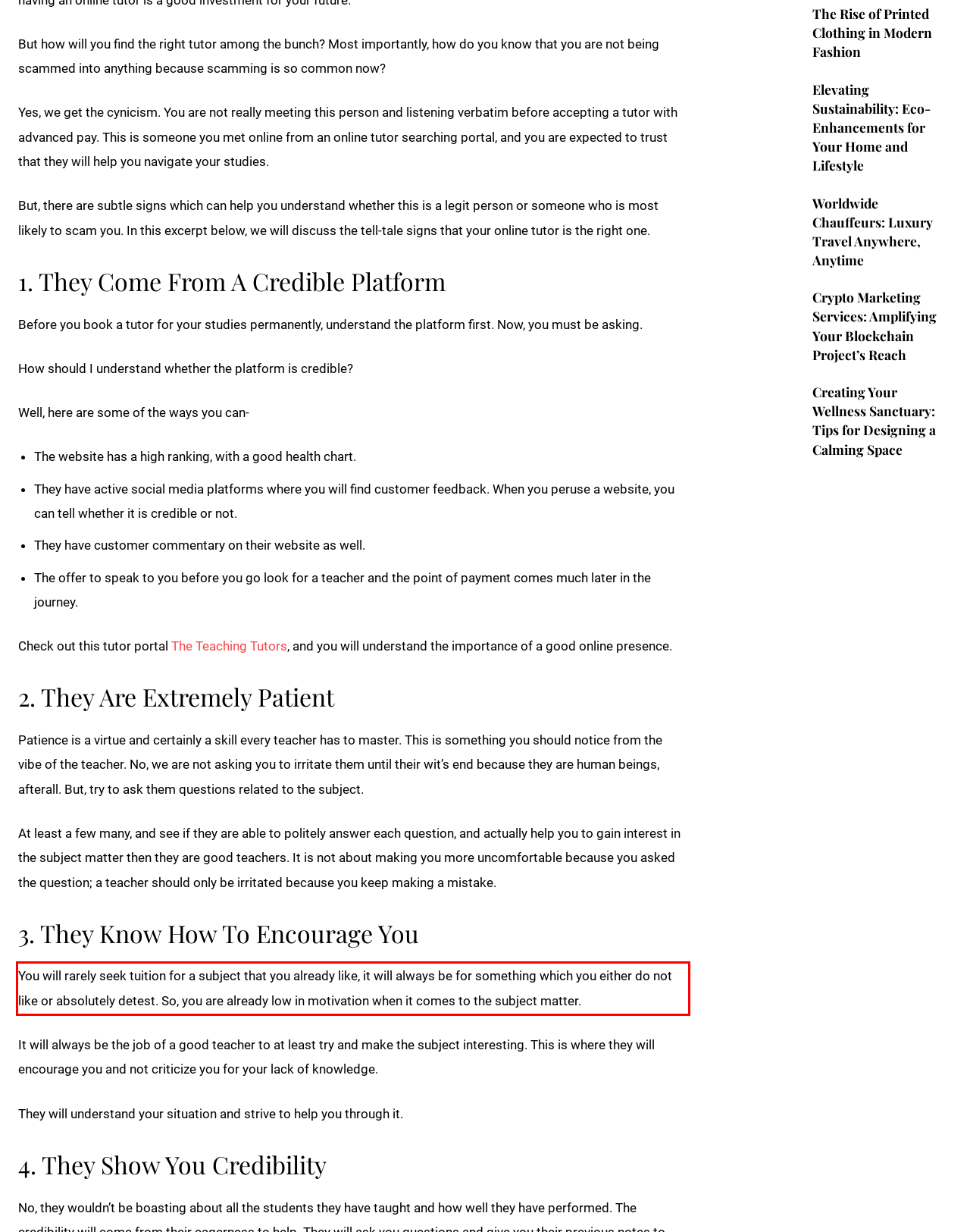You have a screenshot with a red rectangle around a UI element. Recognize and extract the text within this red bounding box using OCR.

You will rarely seek tuition for a subject that you already like, it will always be for something which you either do not like or absolutely detest. So, you are already low in motivation when it comes to the subject matter.